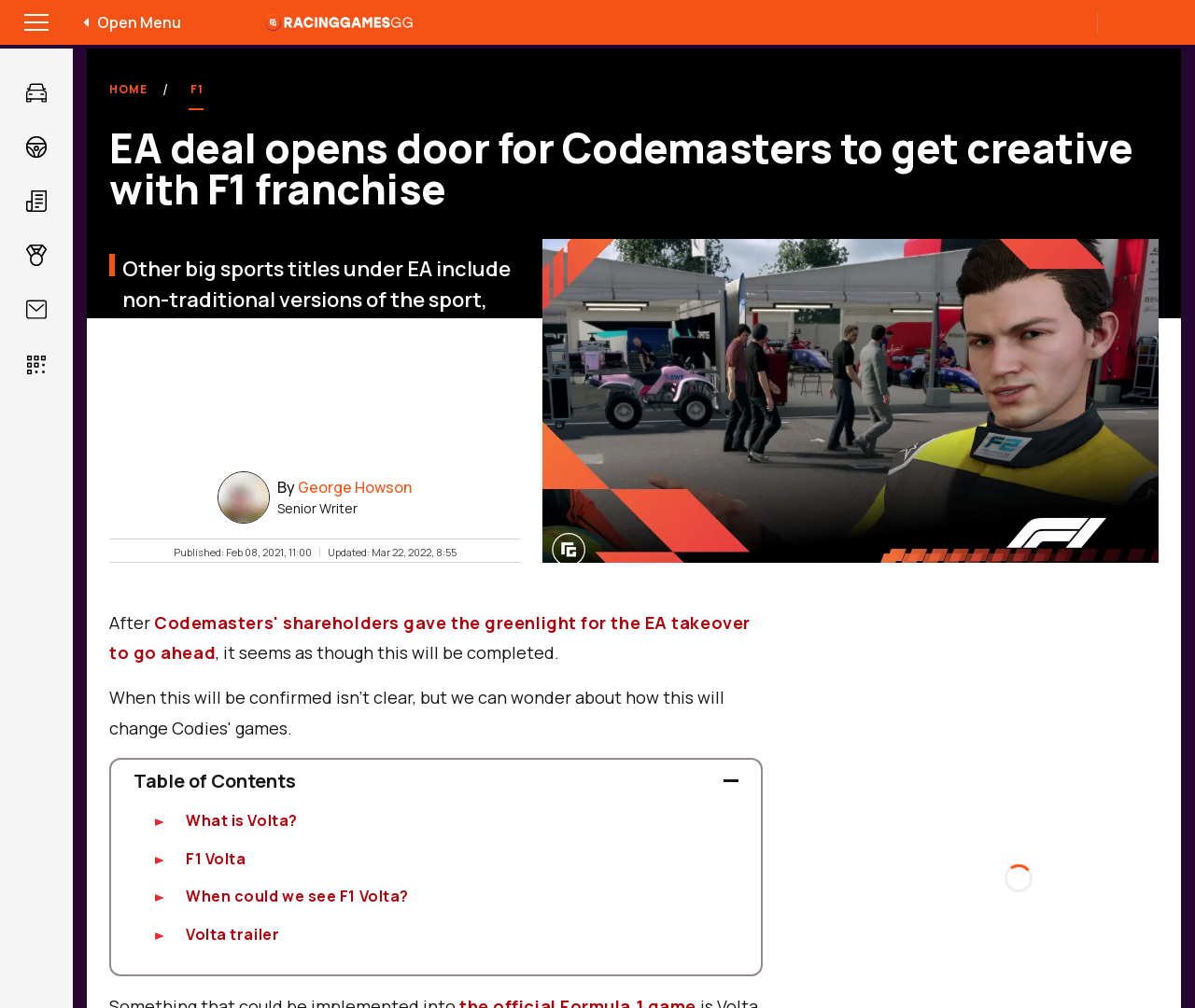Identify the bounding box for the UI element described as: "value="Sign Up"". Ensure the coordinates are four float numbers between 0 and 1, formatted as [left, top, right, bottom].

None